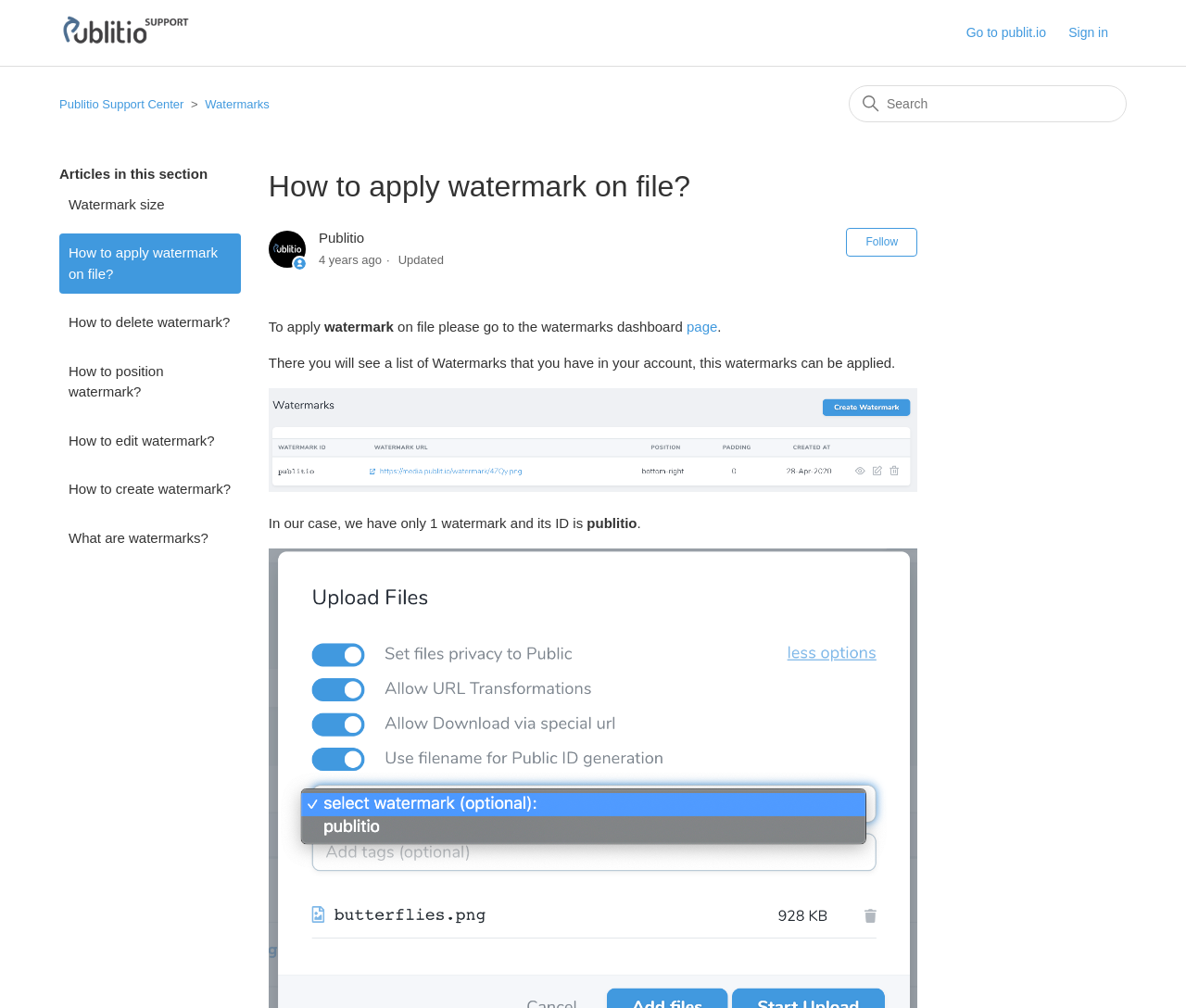Find the bounding box coordinates for the area you need to click to carry out the instruction: "Search for something". The coordinates should be four float numbers between 0 and 1, indicated as [left, top, right, bottom].

[0.716, 0.085, 0.95, 0.121]